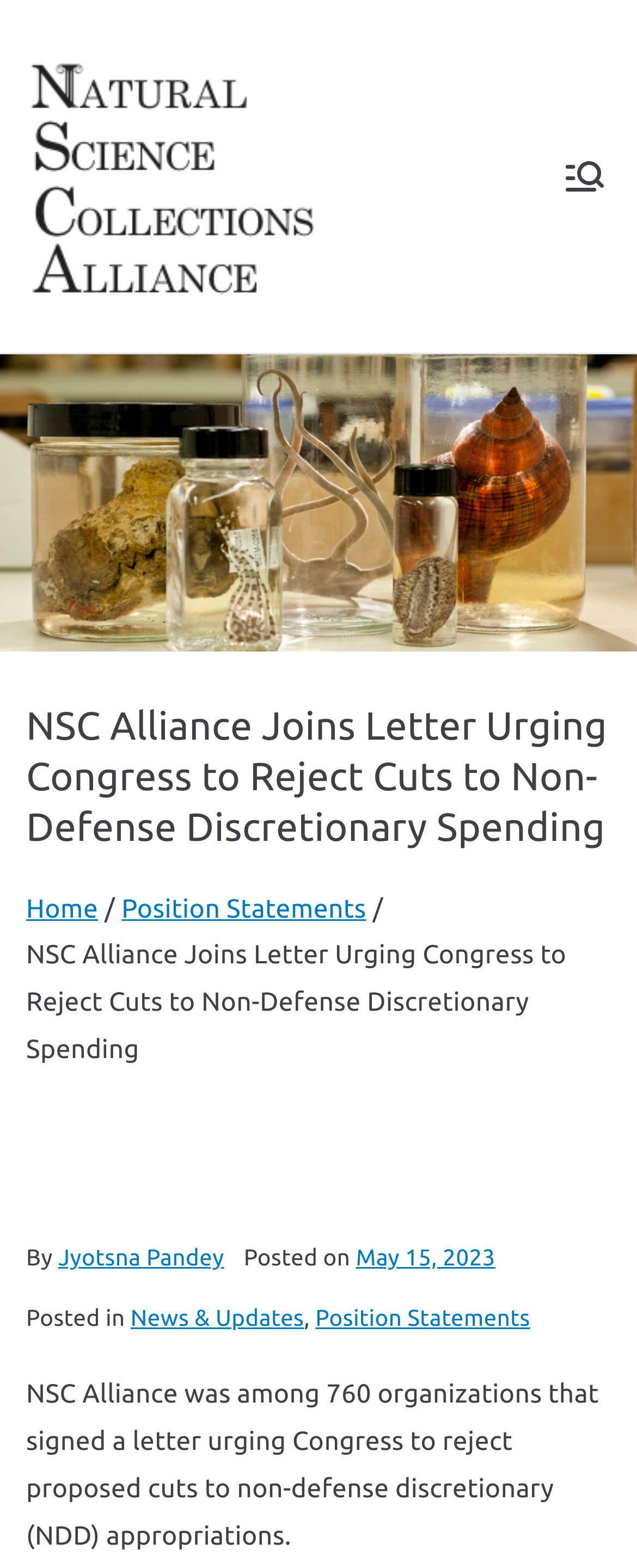Please determine the bounding box coordinates for the UI element described as: "".

None